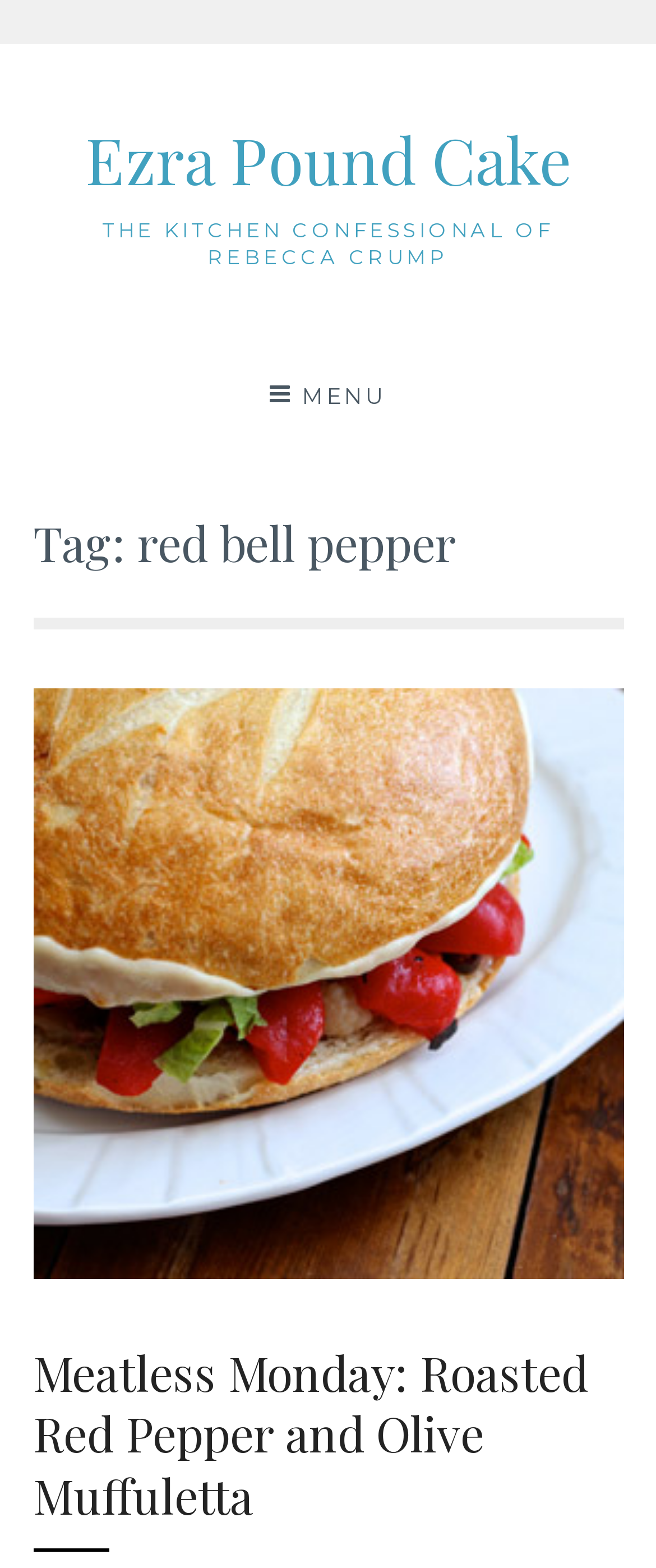Please extract the webpage's main title and generate its text content.

Ezra Pound Cake